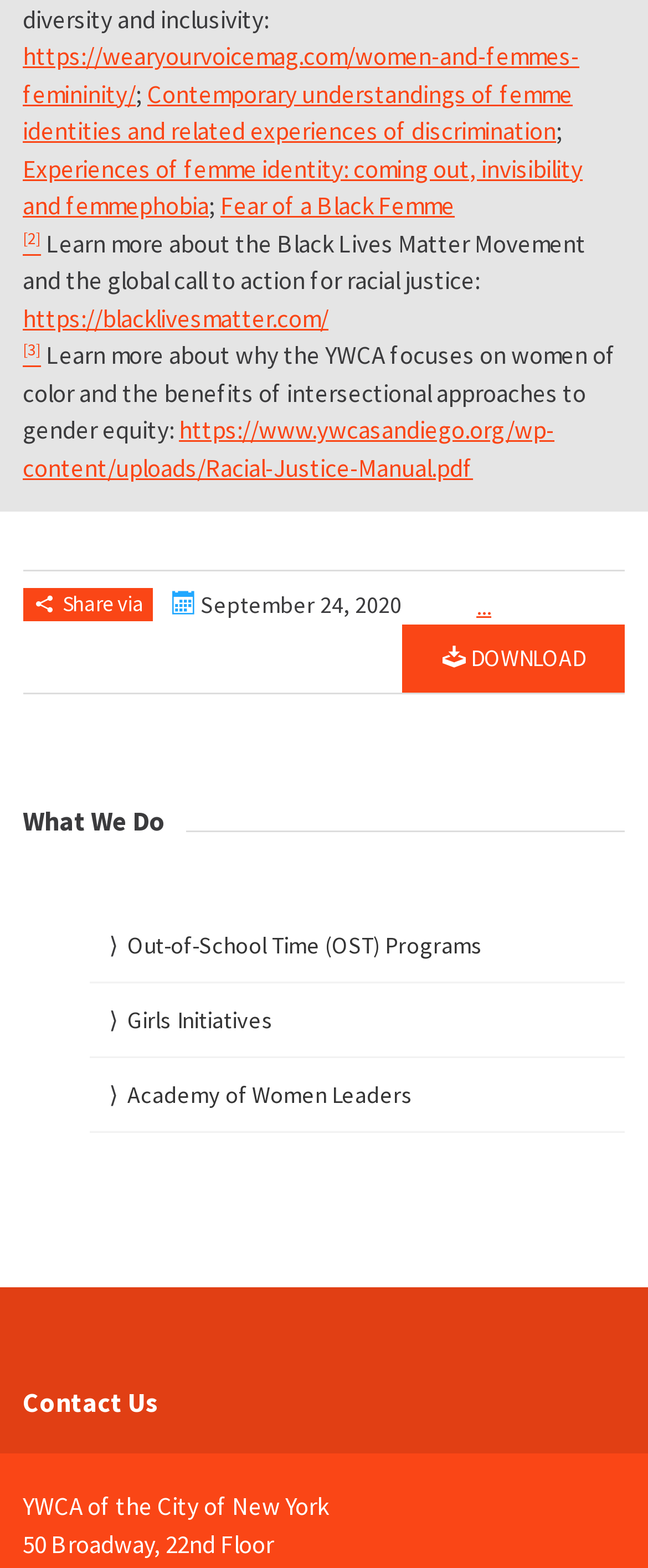Show the bounding box coordinates for the HTML element described as: "here".

None